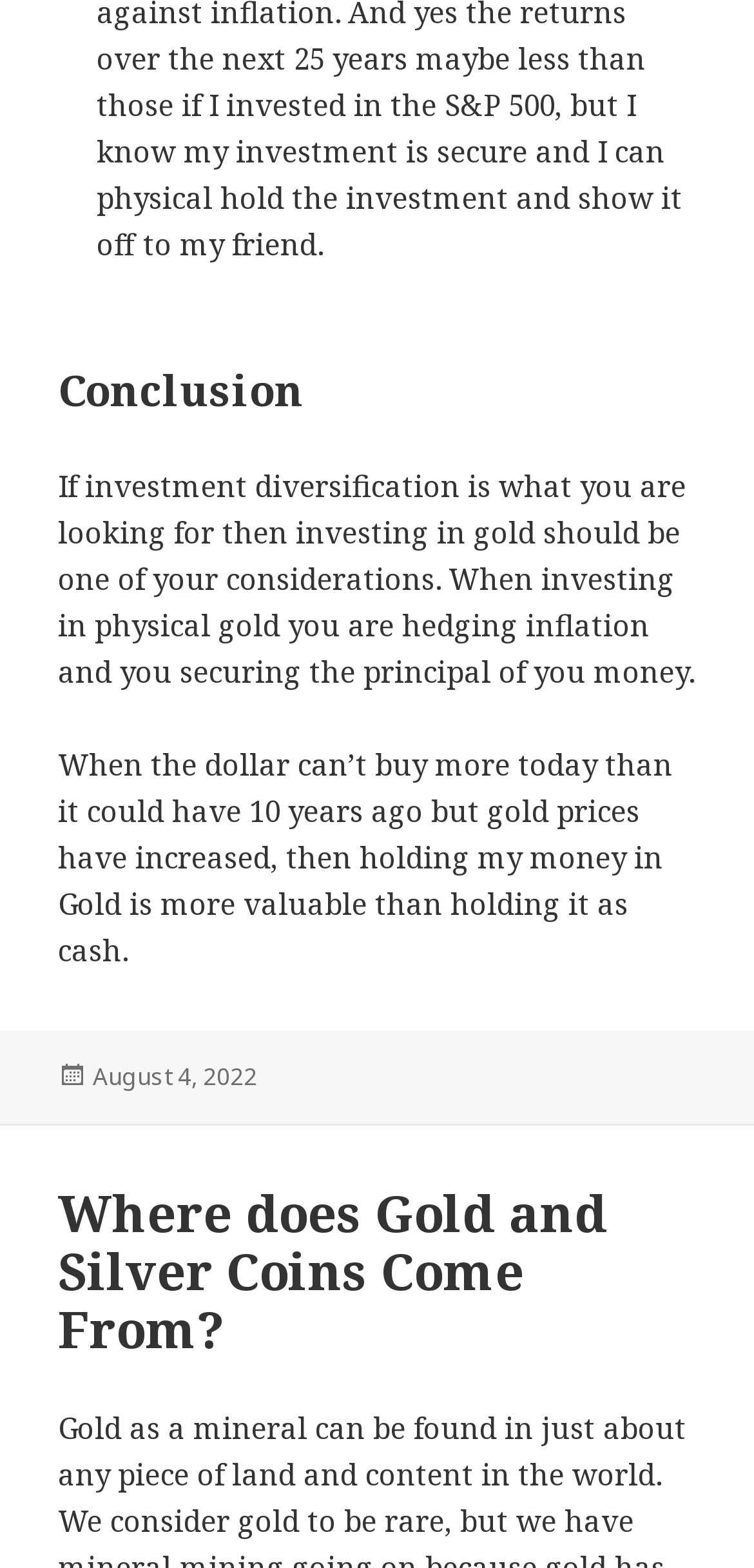When was the article posted?
Using the information presented in the image, please offer a detailed response to the question.

The footer section of the webpage contains a 'Posted on' label followed by a link with the date 'August 4, 2022', indicating when the article was published.